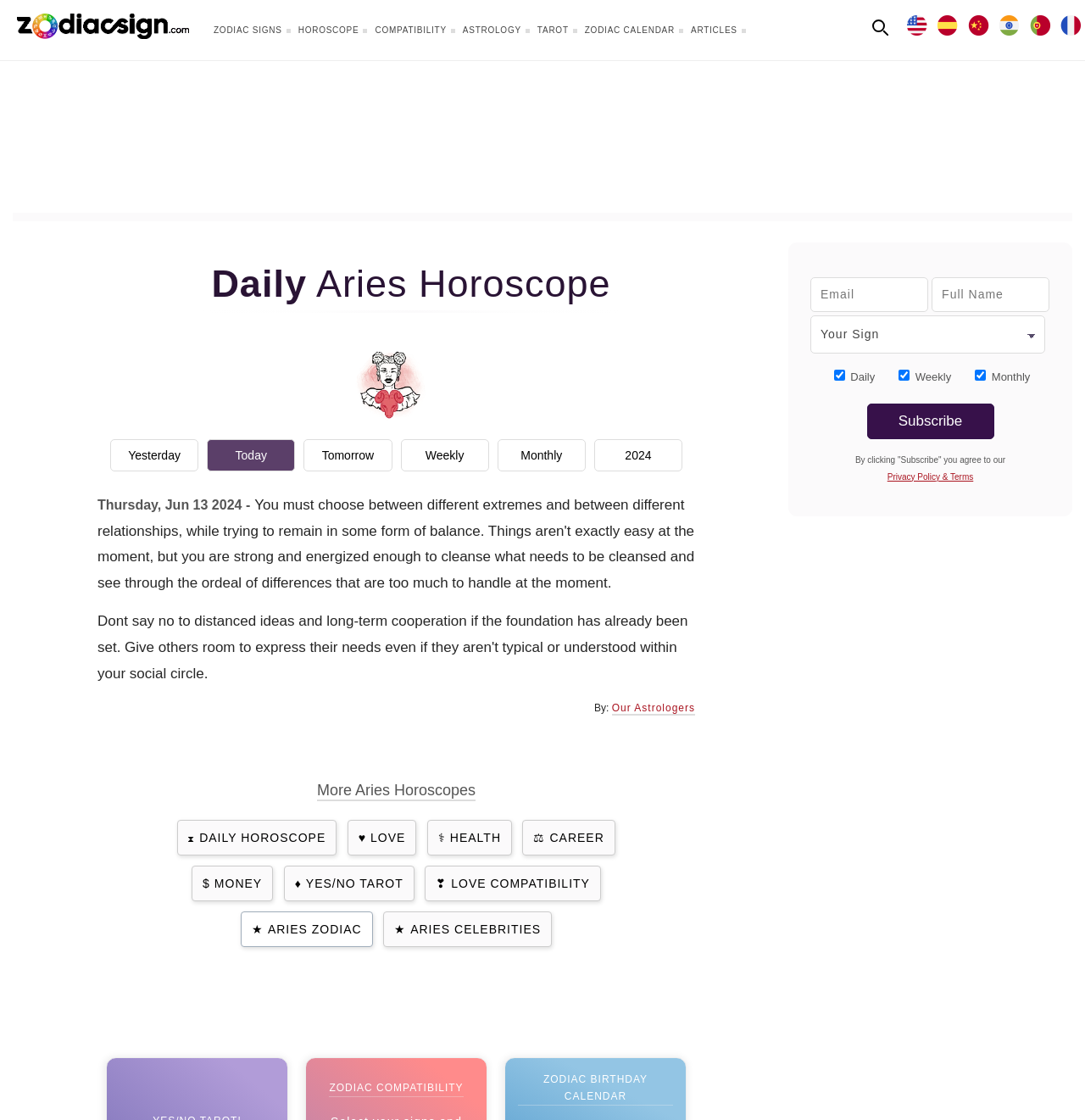Identify the bounding box coordinates of the region that needs to be clicked to carry out this instruction: "Read more Aries horoscopes". Provide these coordinates as four float numbers ranging from 0 to 1, i.e., [left, top, right, bottom].

[0.292, 0.698, 0.438, 0.713]